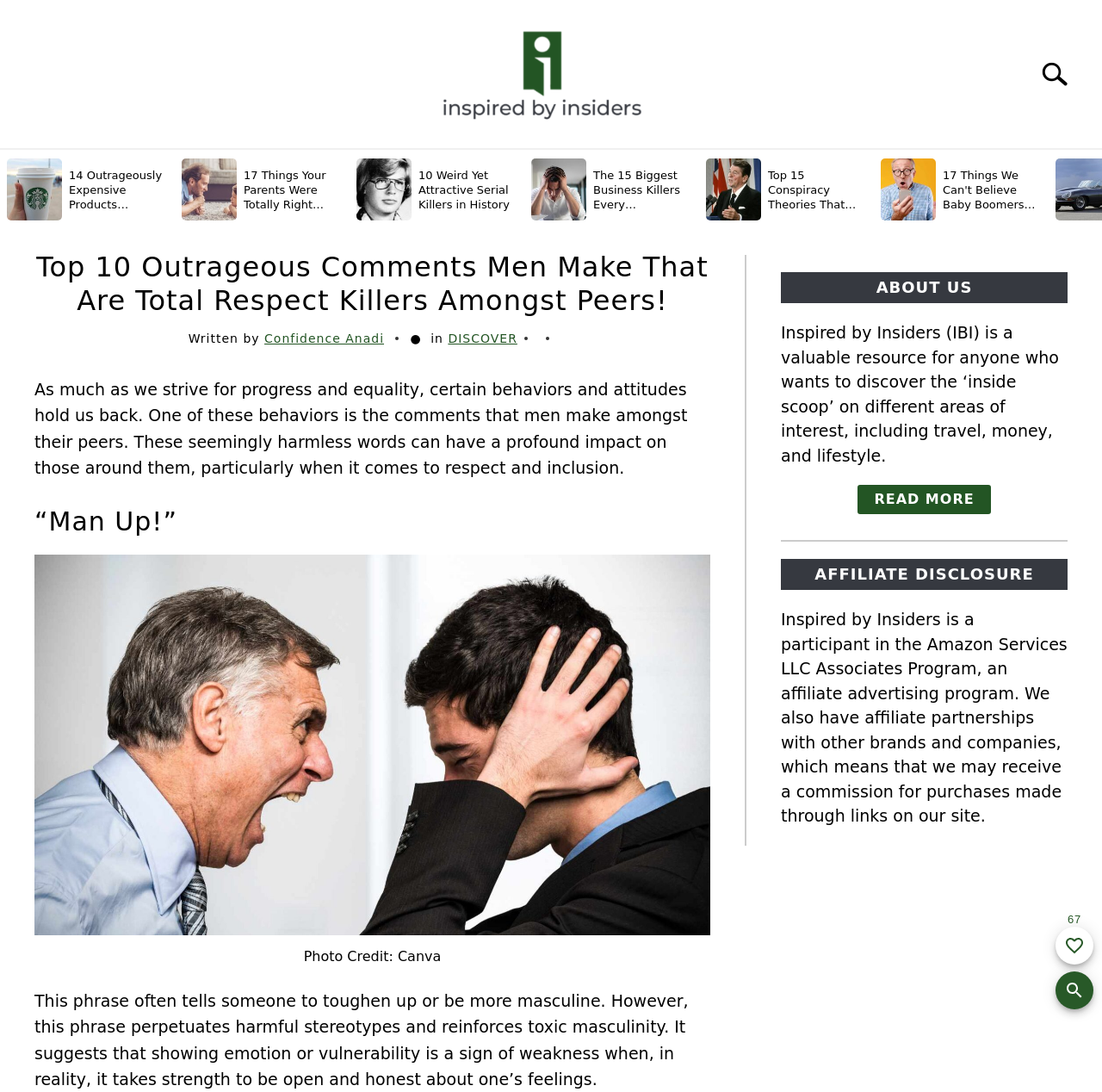What is the name of the website?
Please respond to the question with as much detail as possible.

The name of the website can be found in the 'About Us' section, where it says 'Inspired by Insiders (IBI) is a valuable resource...'.